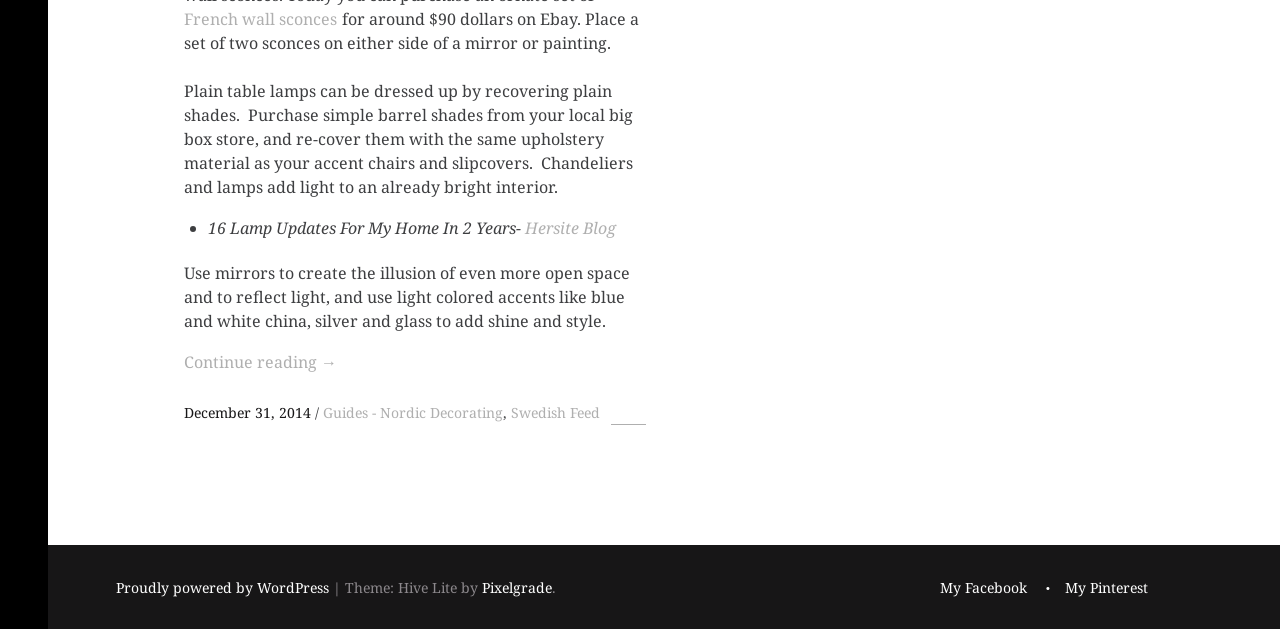What is the date of the blog post?
Using the image as a reference, give an elaborate response to the question.

The date of the blog post can be found in the link 'December 31, 2014' which is likely the date the blog post was published.